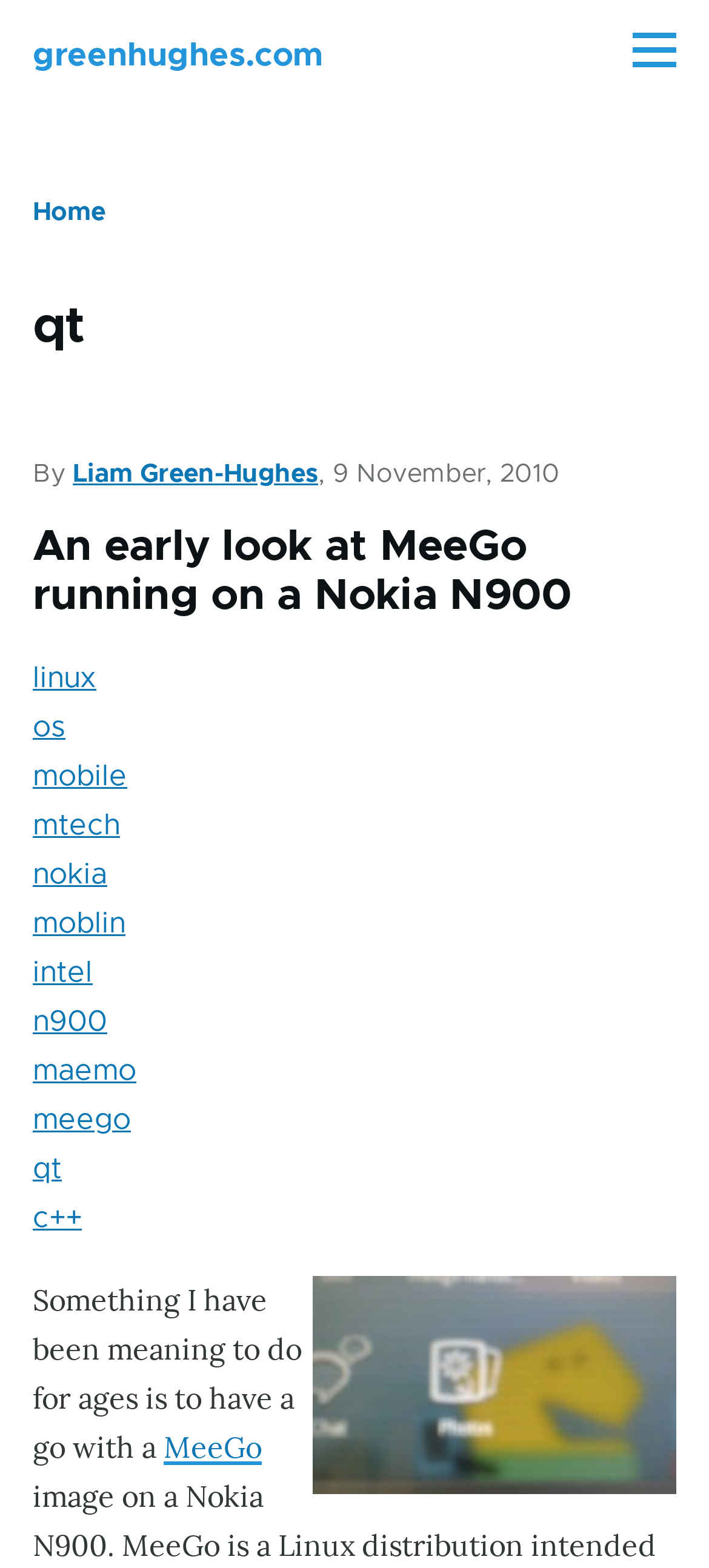Find the bounding box coordinates of the element to click in order to complete this instruction: "Read the article about 'MeeGo running on a Nokia N900'". The bounding box coordinates must be four float numbers between 0 and 1, denoted as [left, top, right, bottom].

[0.046, 0.335, 0.806, 0.398]